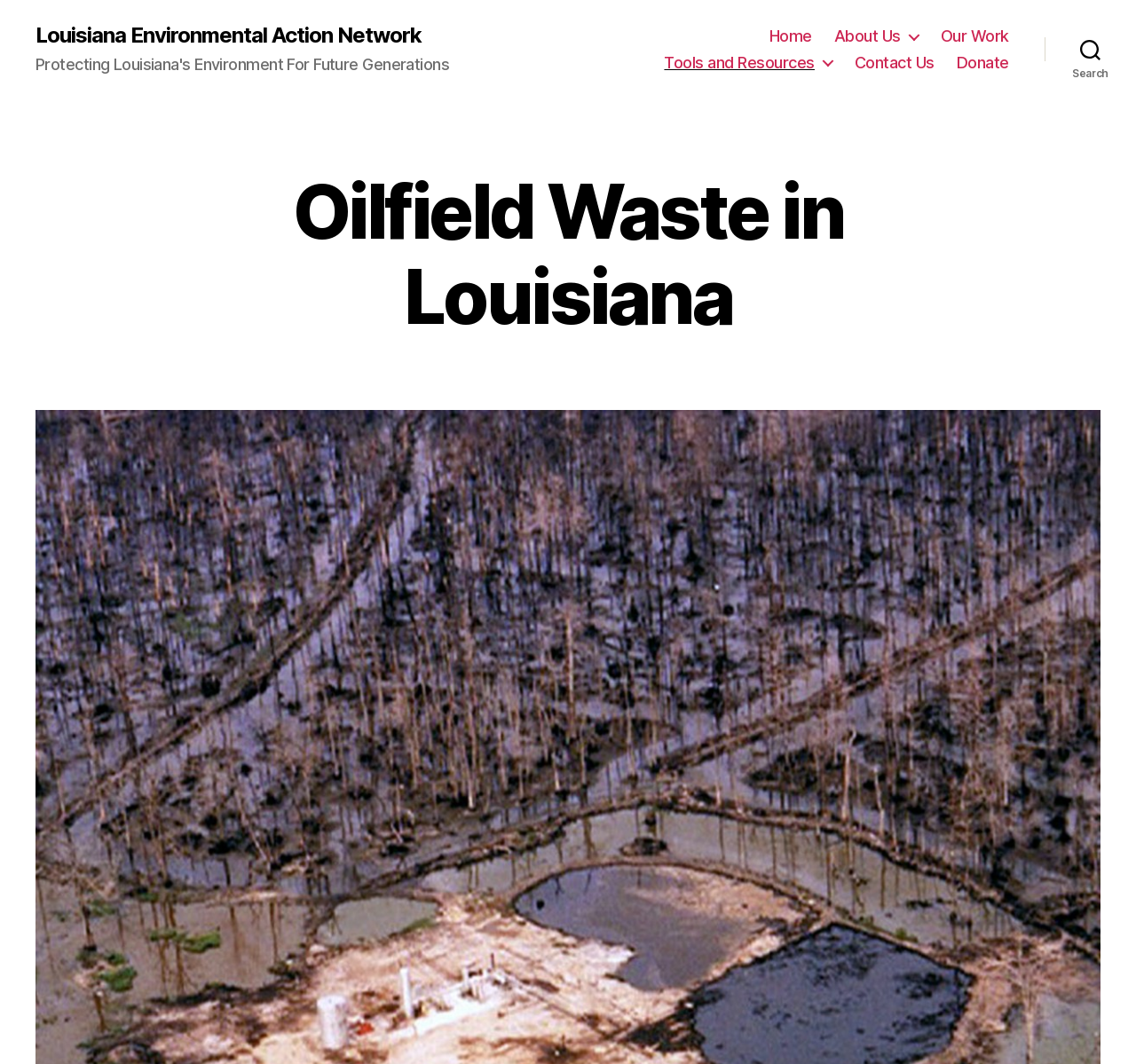Can you provide the bounding box coordinates for the element that should be clicked to implement the instruction: "learn about oilfield waste in Louisiana"?

[0.109, 0.159, 0.891, 0.319]